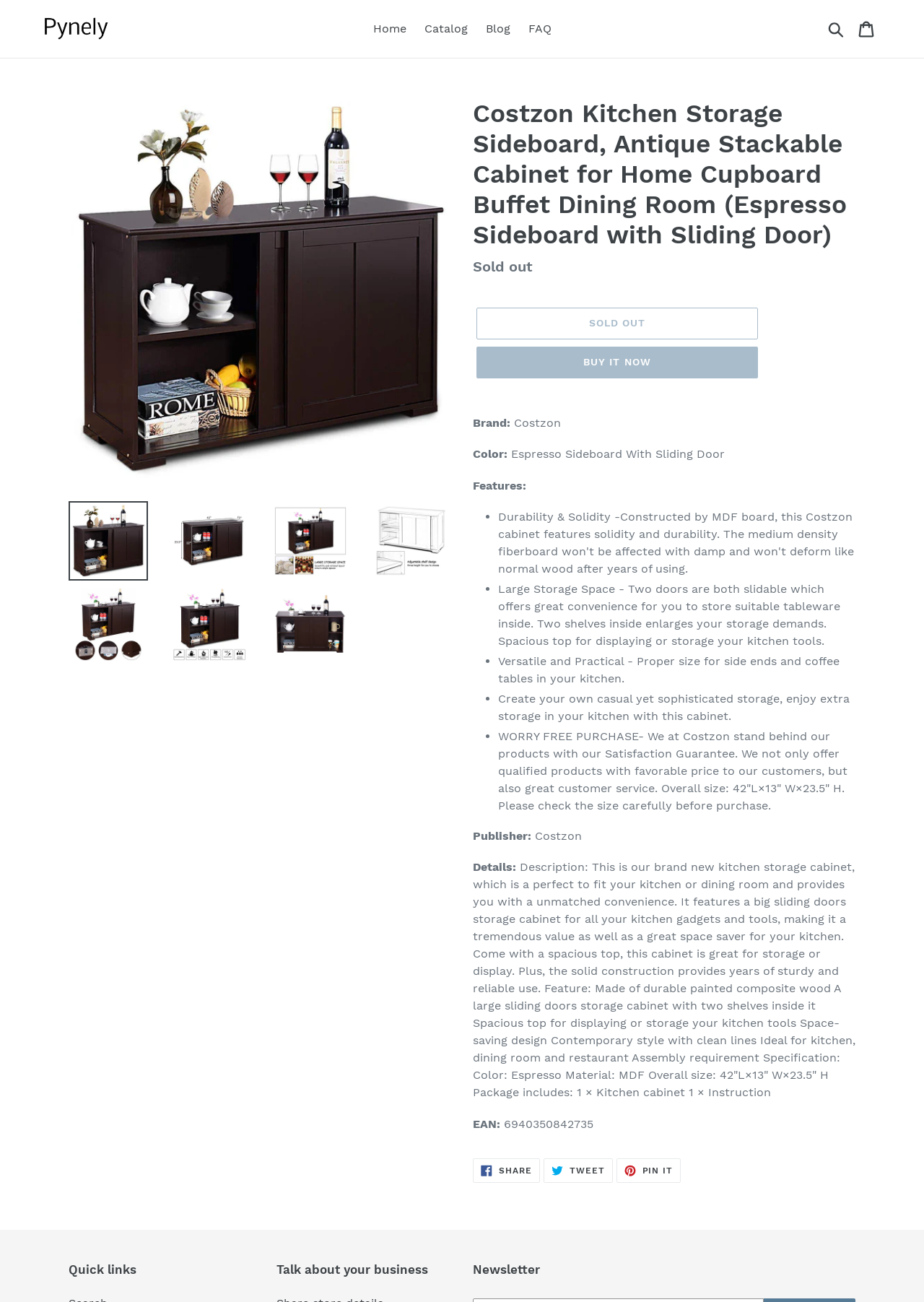Find the bounding box coordinates of the clickable area that will achieve the following instruction: "Search for products".

[0.891, 0.015, 0.92, 0.03]